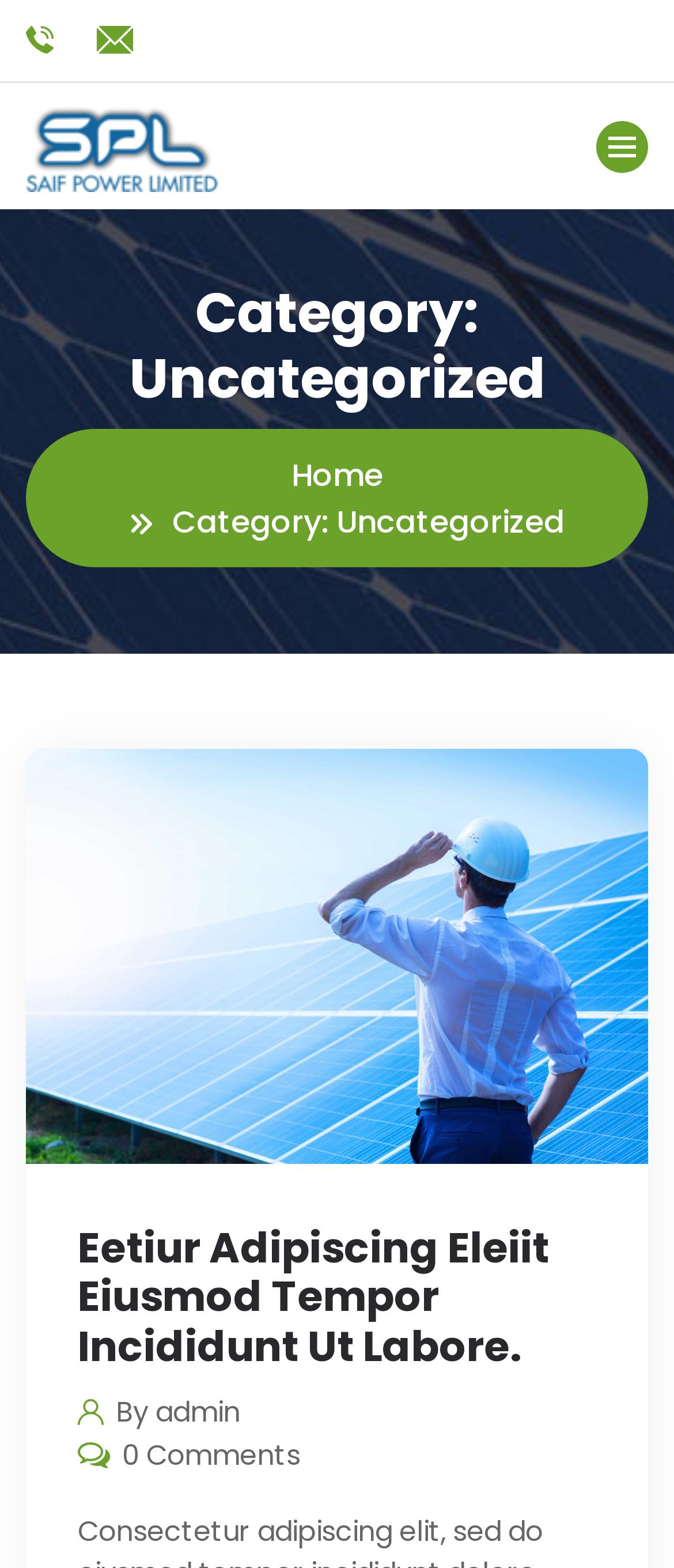What is the title of the current post?
Look at the image and respond to the question as thoroughly as possible.

The title of the current post can be determined by looking at the heading element with the text 'Eetiur Adipiscing Eleiit Eiusmod Tempor Incididunt Ut Labore.' which is a child element of the header.